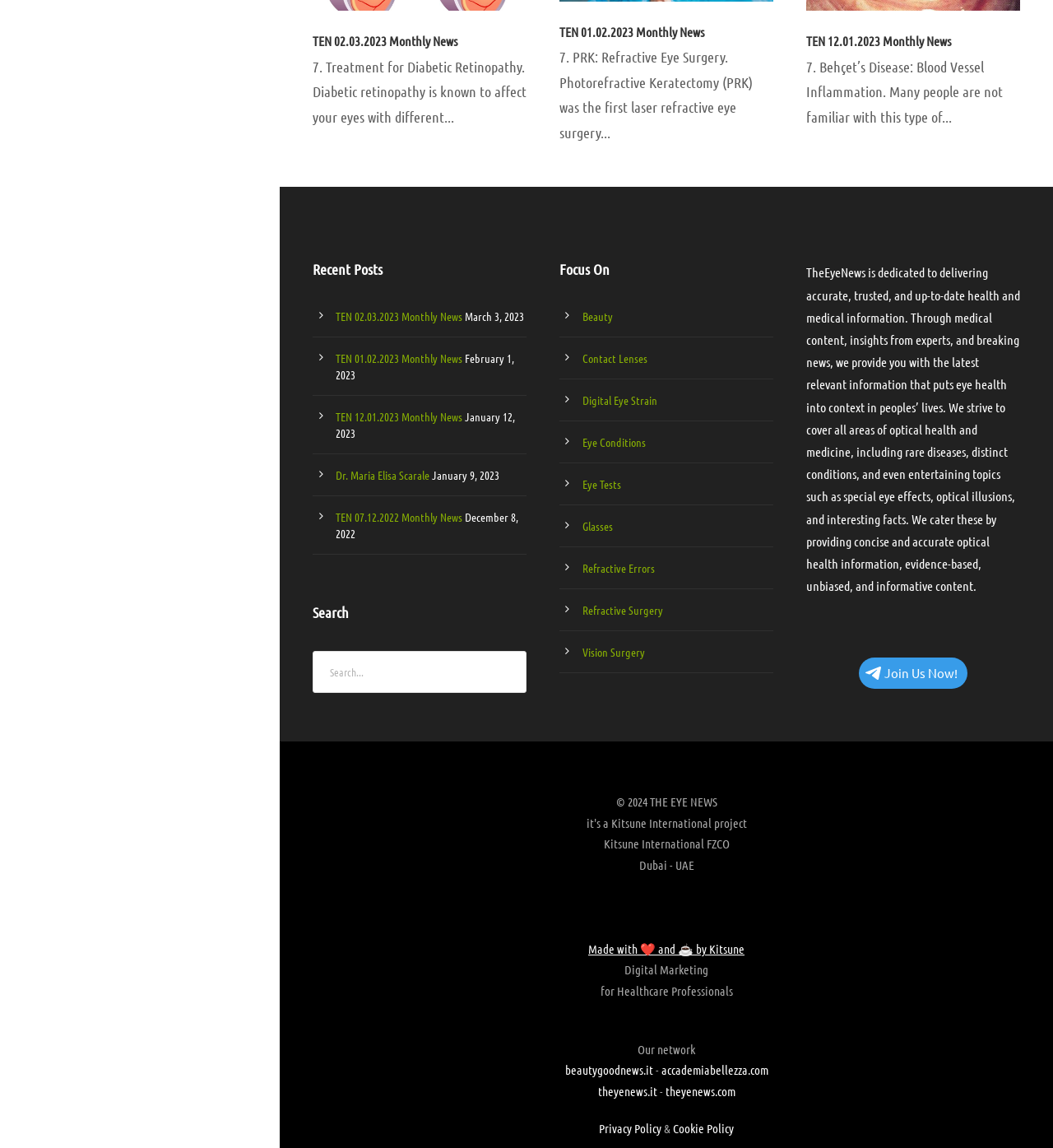What is the purpose of the 'Search' feature?
Look at the image and respond with a one-word or short phrase answer.

To search the website